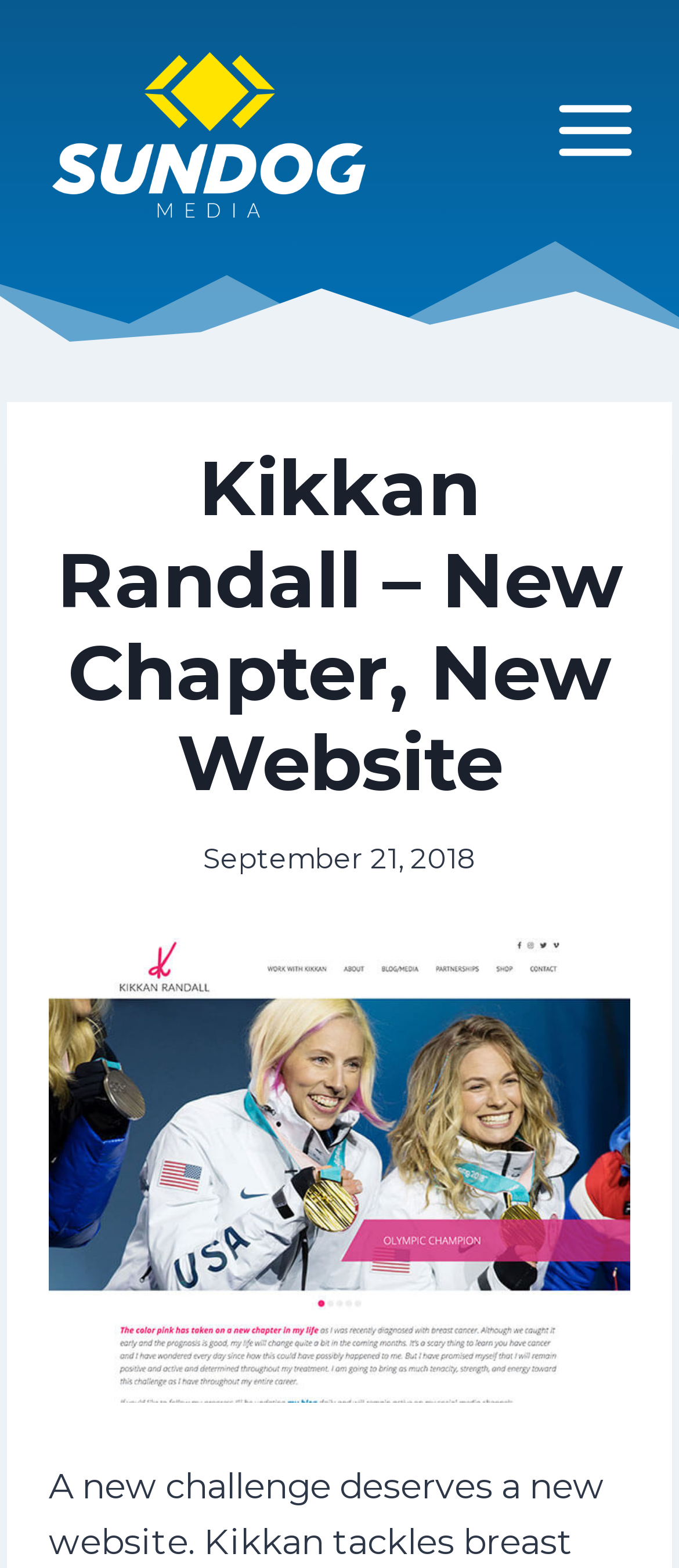What is the social media platform associated with the image?
Look at the image and answer with only one word or phrase.

Facebook